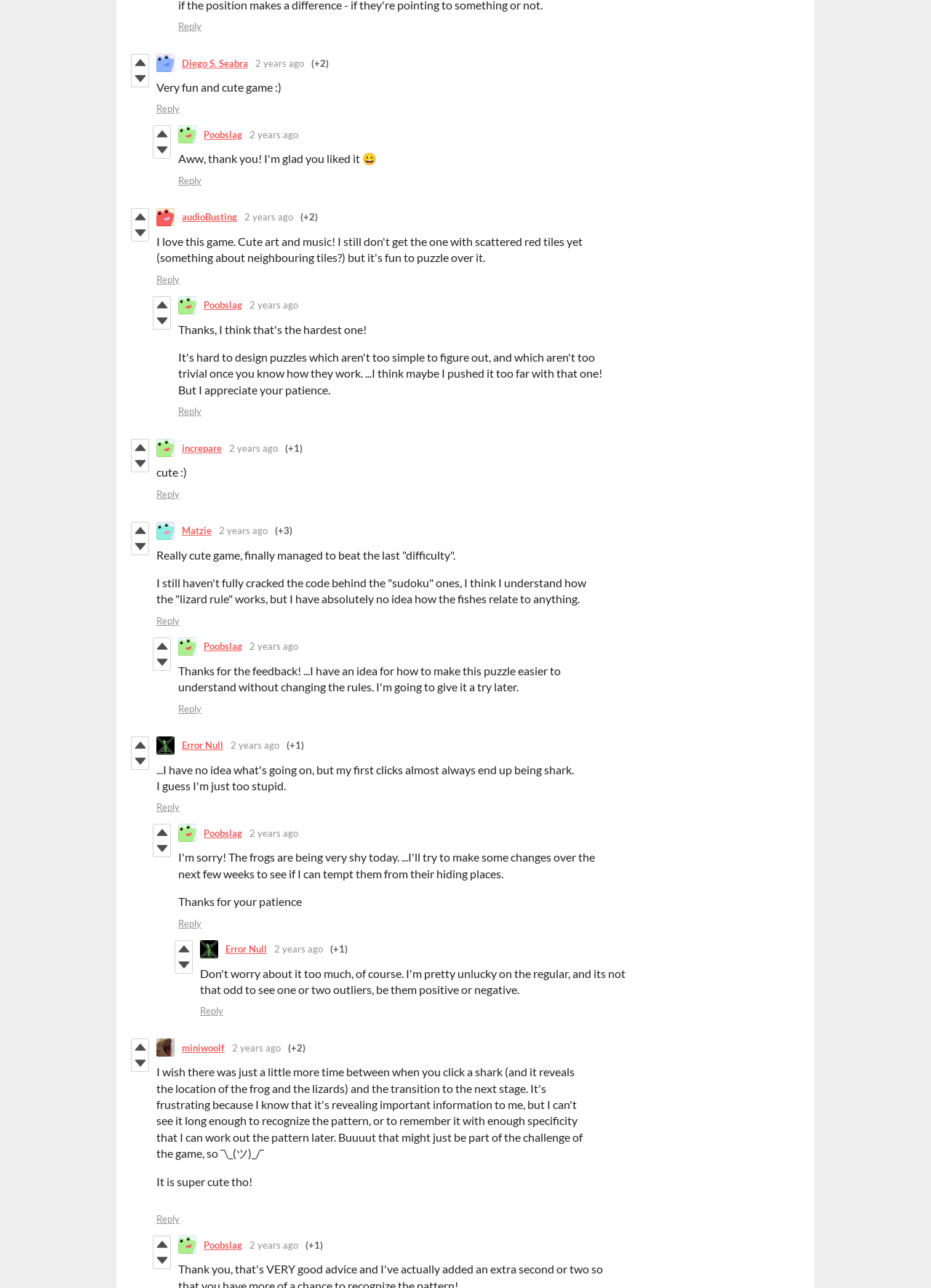Predict the bounding box for the UI component with the following description: "Reply".

[0.191, 0.546, 0.216, 0.555]